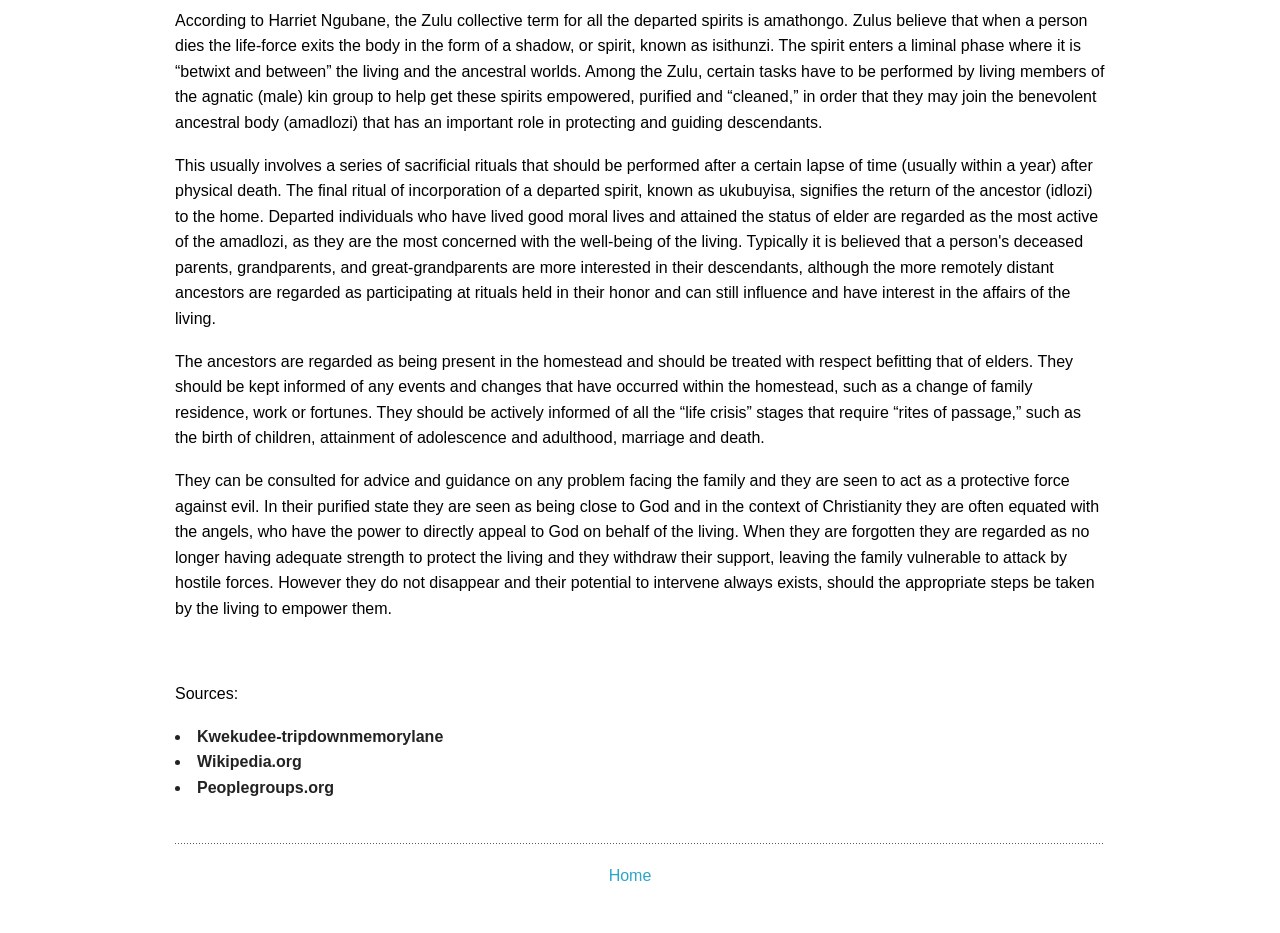Provide a short answer using a single word or phrase for the following question: 
What is the role of ancestors in the Zulu culture?

protective force